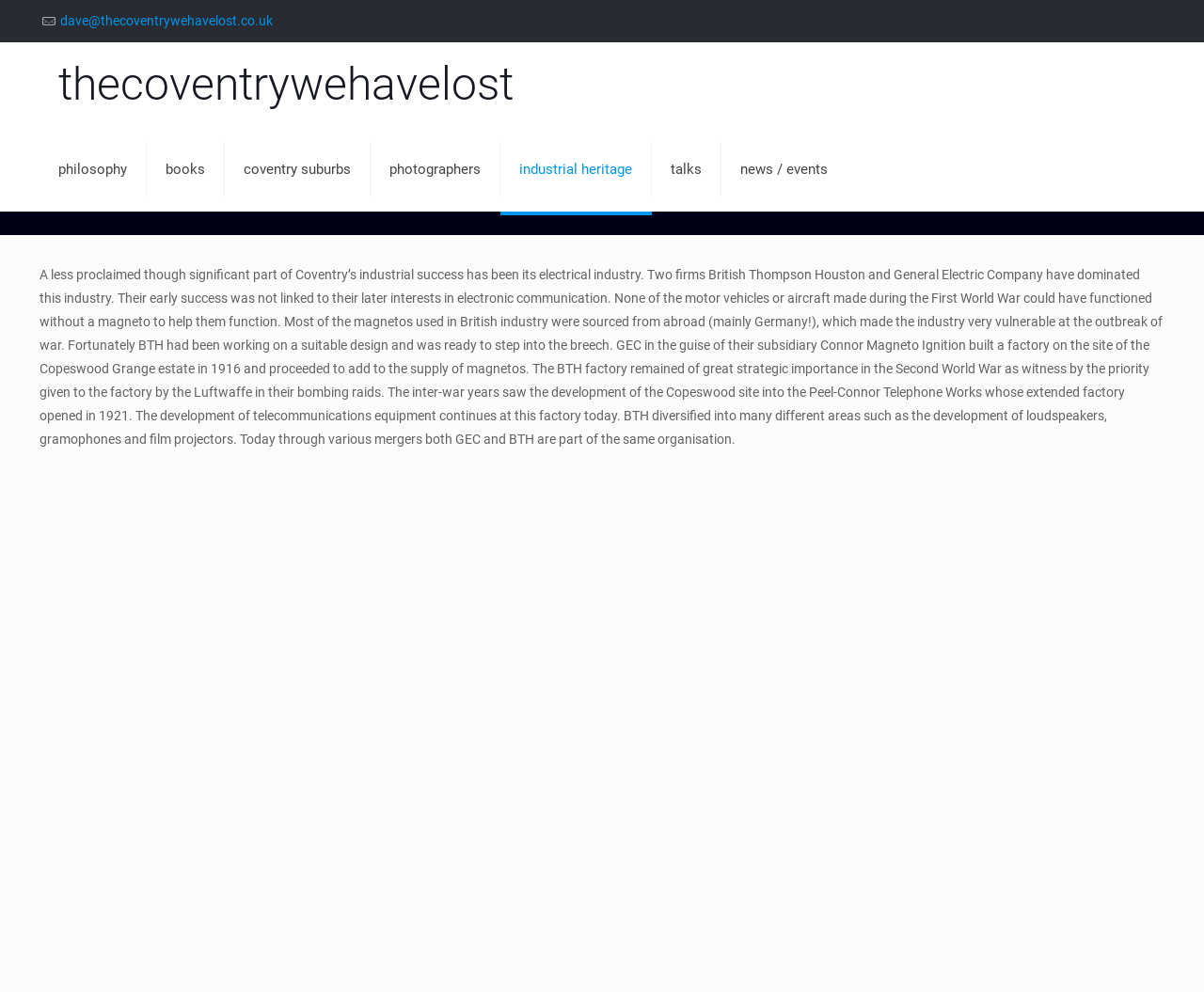Using the details from the image, please elaborate on the following question: What products did BTH diversify into?

BTH diversified into many different areas, including the development of loudspeakers, gramophones, and film projectors, in addition to their work in the electrical industry.